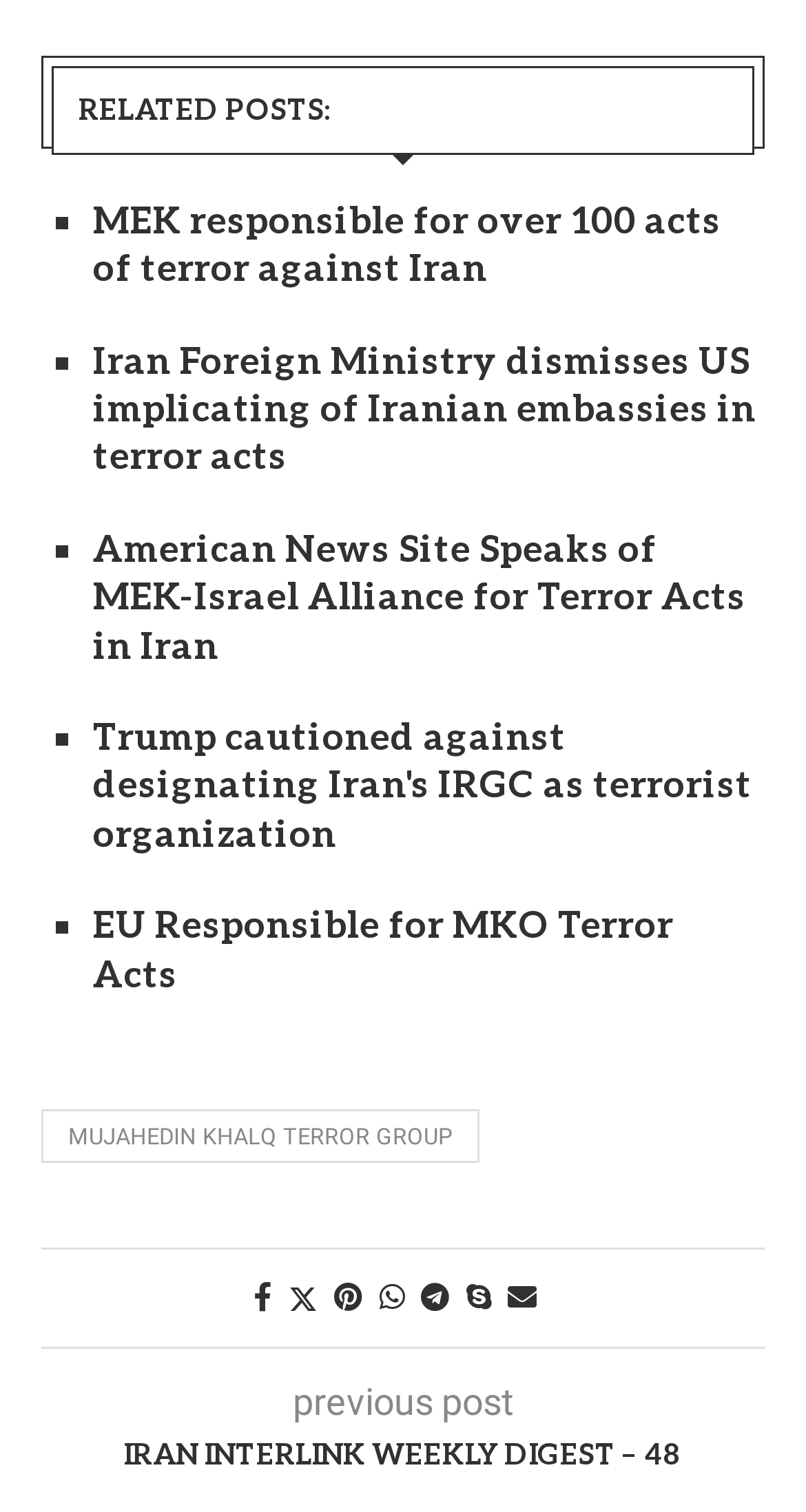How many social media sharing options are available?
Using the image as a reference, answer with just one word or a short phrase.

6